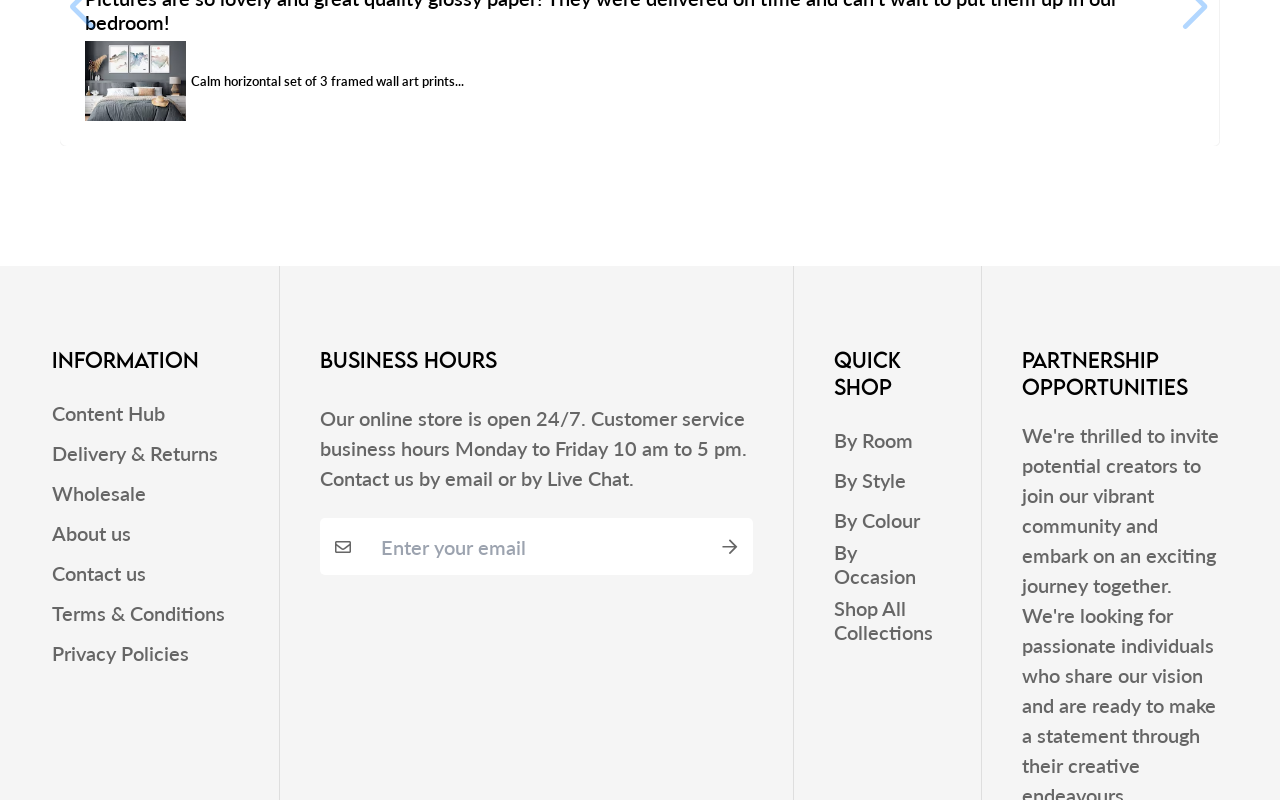Kindly determine the bounding box coordinates for the area that needs to be clicked to execute this instruction: "Enter your email".

[0.25, 0.648, 0.588, 0.719]